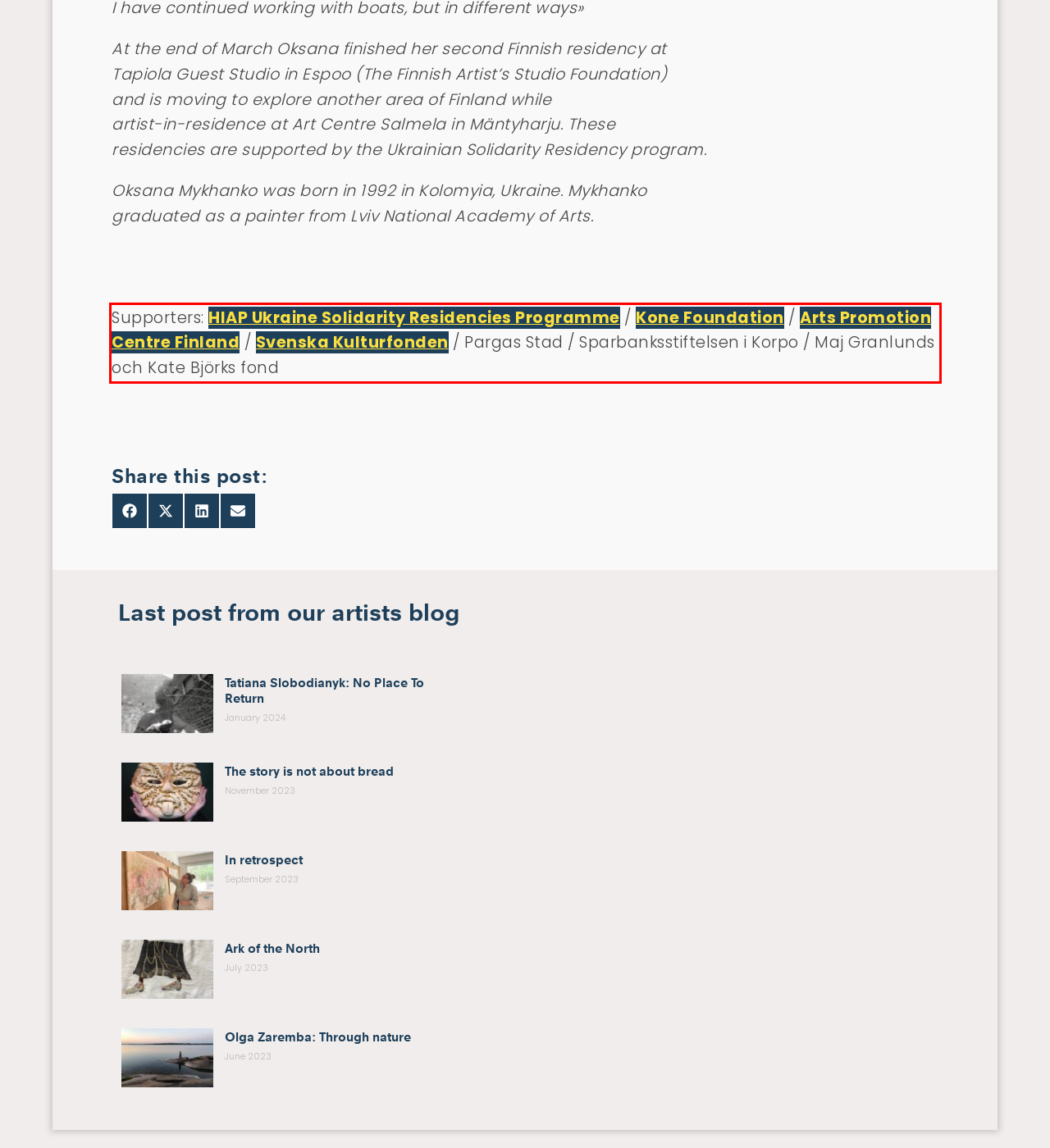There is a UI element on the webpage screenshot marked by a red bounding box. Extract and generate the text content from within this red box.

Supporters: HIAP Ukraine Solidarity Residencies Programme / Kone Foundation / Arts Promotion Centre Finland / Svenska Kulturfonden / Pargas Stad / Sparbanksstiftelsen i Korpo / Maj Granlunds och Kate Björks fond